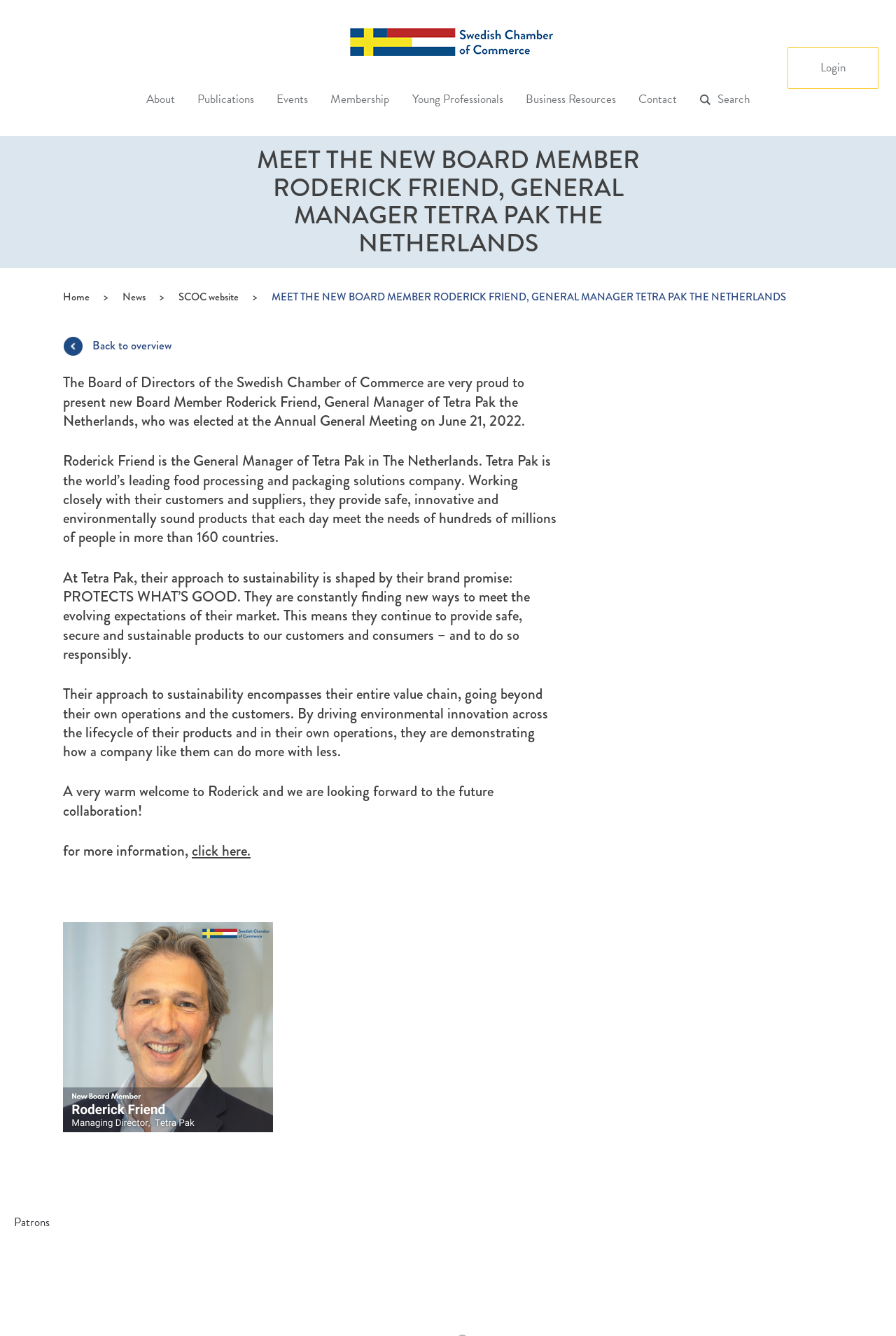Locate the bounding box coordinates of the clickable area needed to fulfill the instruction: "Click on the 'click here' link".

[0.214, 0.629, 0.28, 0.645]